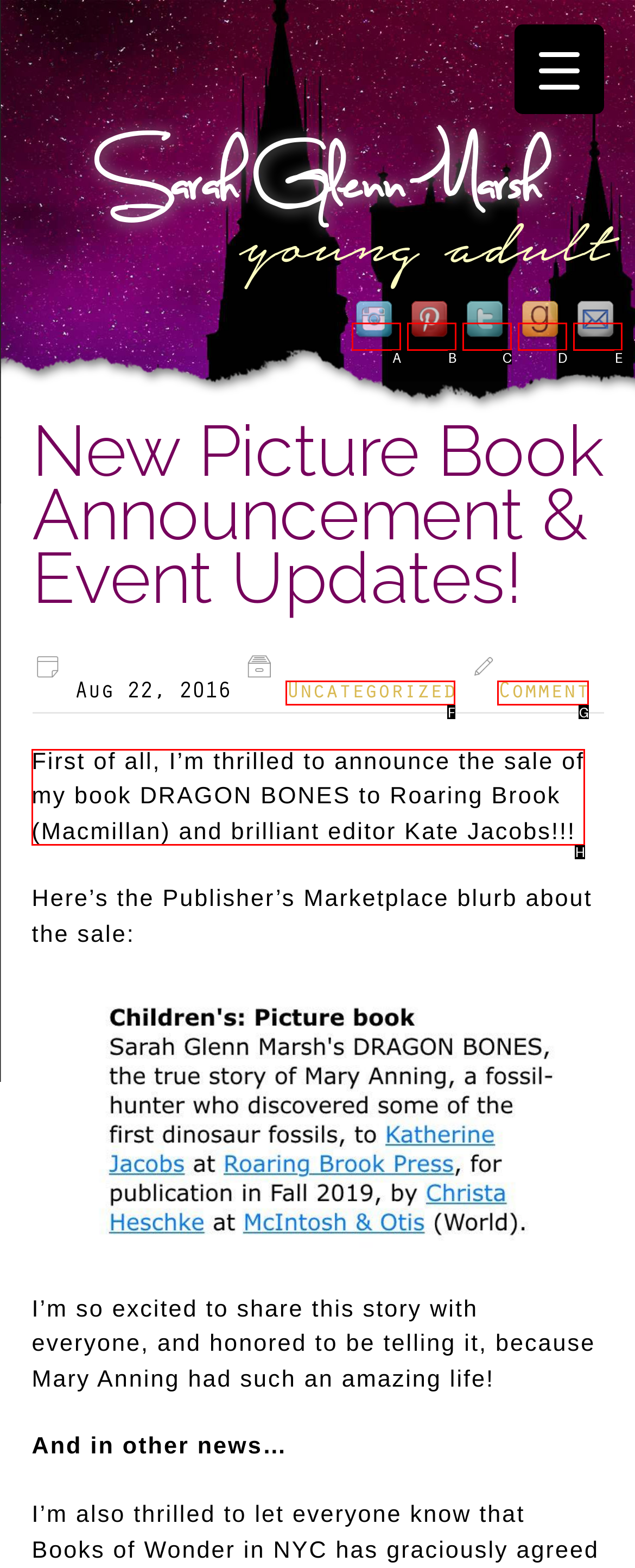Point out which UI element to click to complete this task: Read the announcement
Answer with the letter corresponding to the right option from the available choices.

H